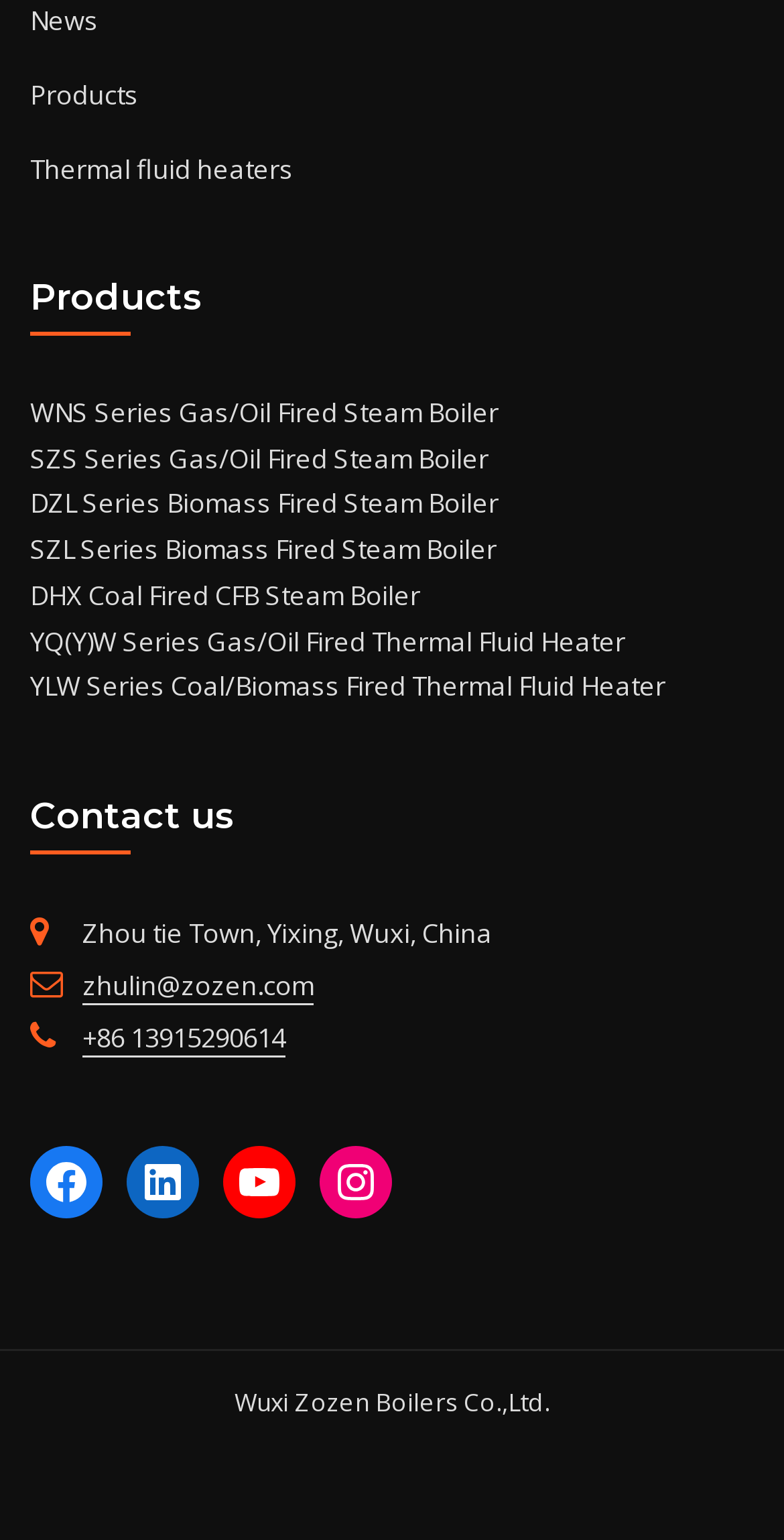What is the email address of the company?
Based on the visual details in the image, please answer the question thoroughly.

I found the email address of the company by looking at the link element under the 'Contact us' heading, which reads 'zhulin@zozen.com'.